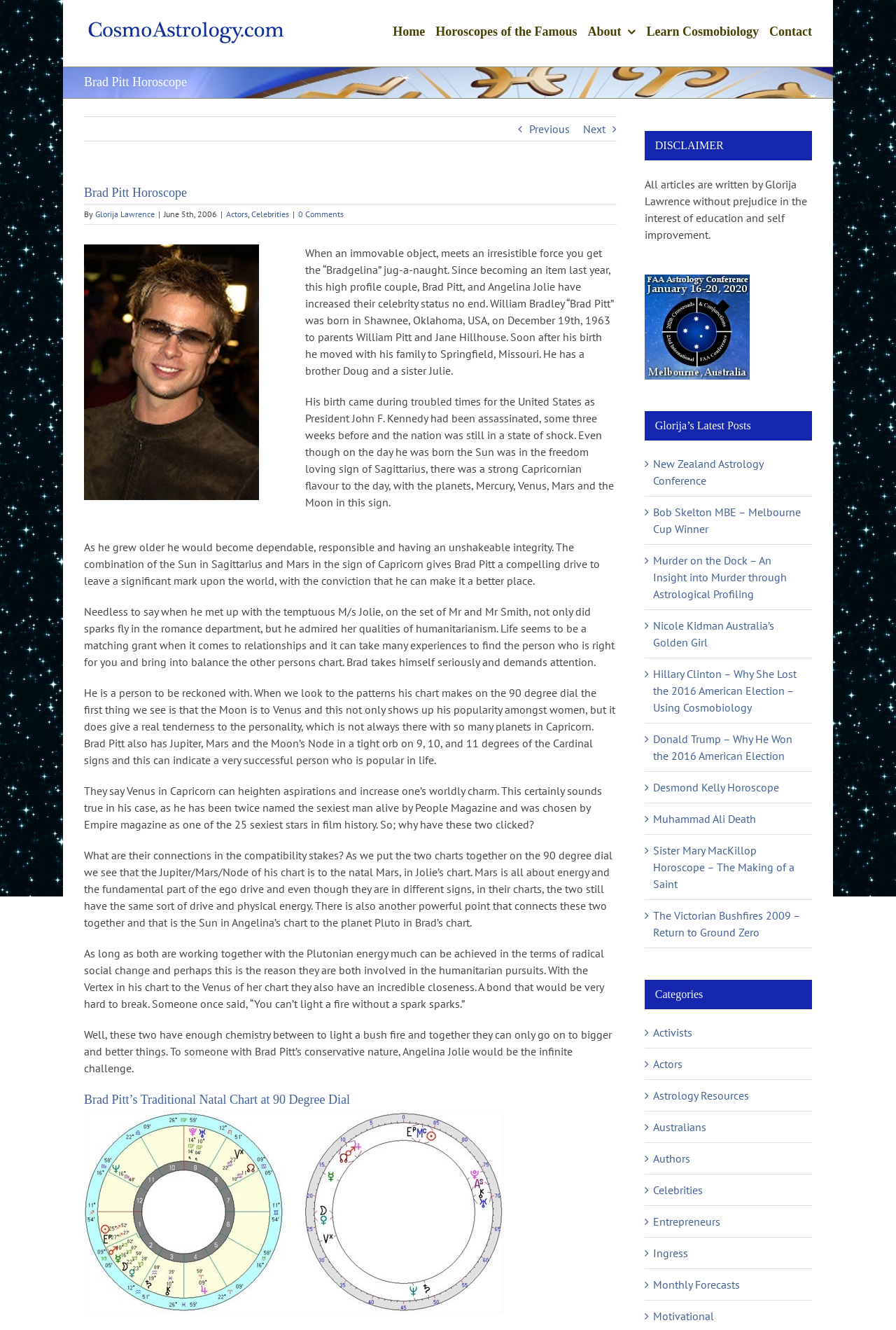Please identify the bounding box coordinates of the clickable element to fulfill the following instruction: "Click on the 'Home' link". The coordinates should be four float numbers between 0 and 1, i.e., [left, top, right, bottom].

[0.439, 0.0, 0.474, 0.045]